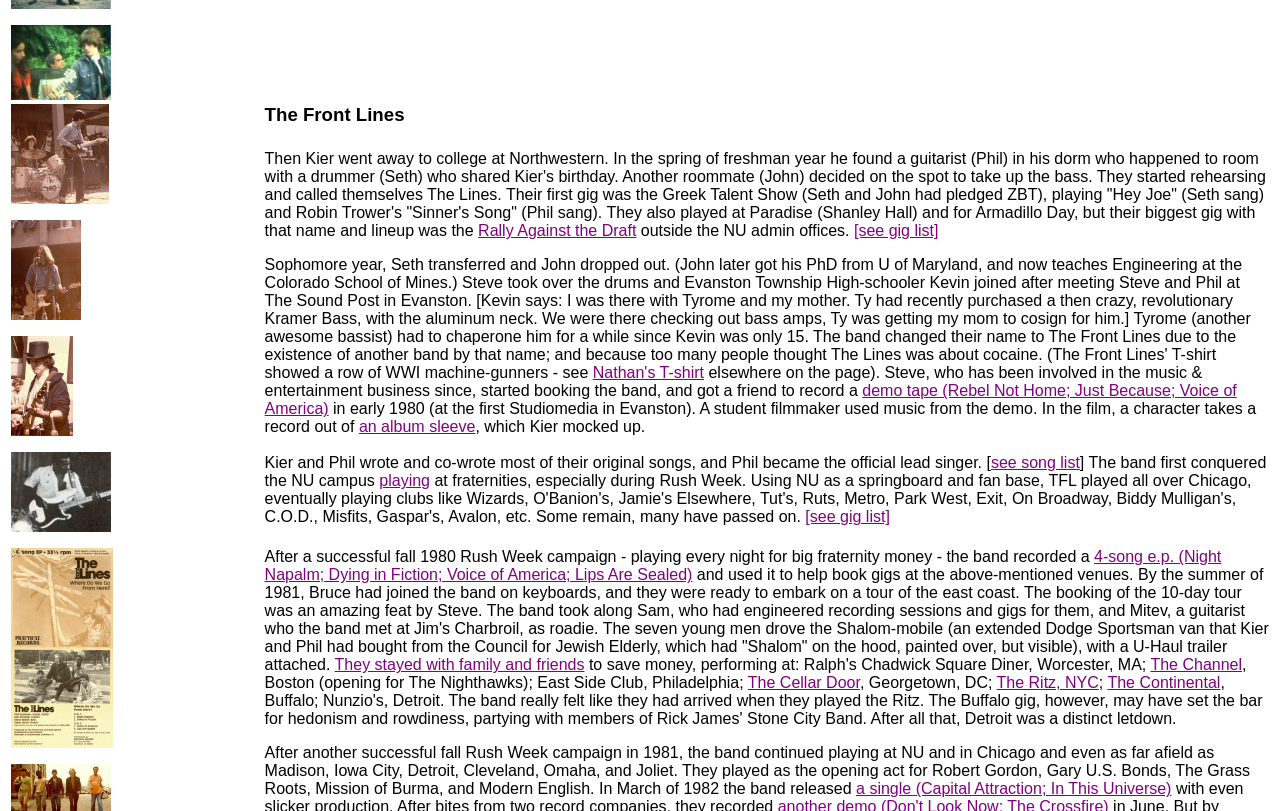Please specify the bounding box coordinates in the format (top-left x, top-left y, bottom-right x, bottom-right y), with values ranging from 0 to 1. Identify the bounding box for the UI component described as follows: The Continental

[0.865, 0.832, 0.953, 0.853]